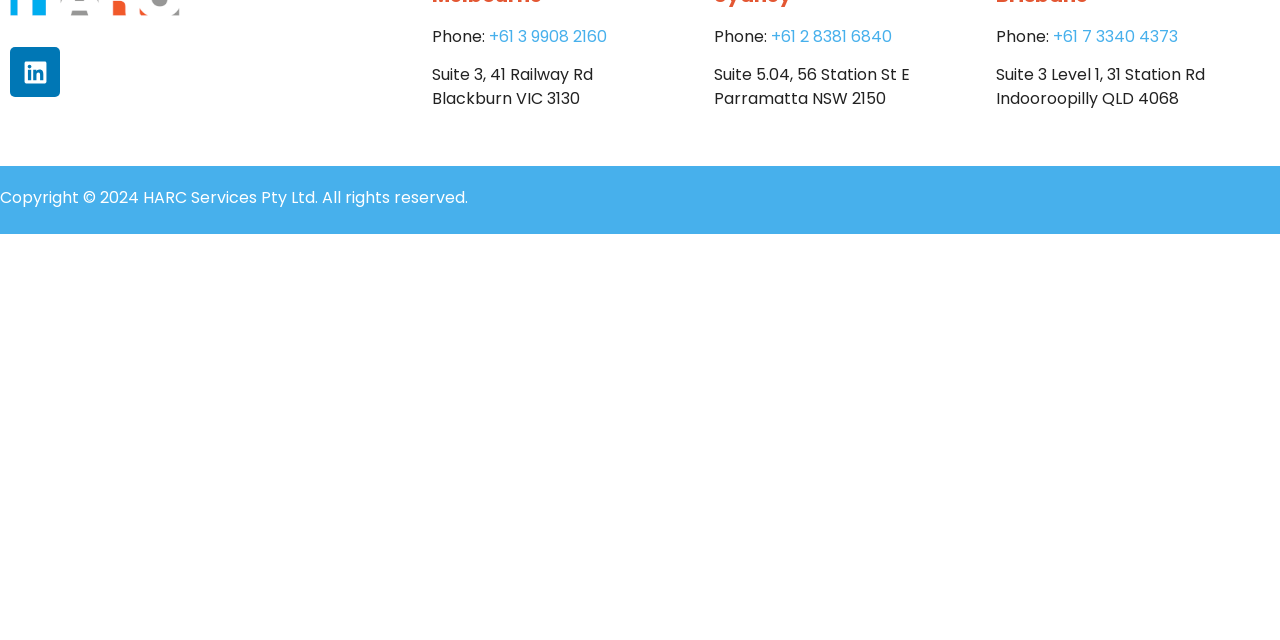Using the given description, provide the bounding box coordinates formatted as (top-left x, top-left y, bottom-right x, bottom-right y), with all values being floating point numbers between 0 and 1. Description: Linkedin

[0.008, 0.074, 0.047, 0.152]